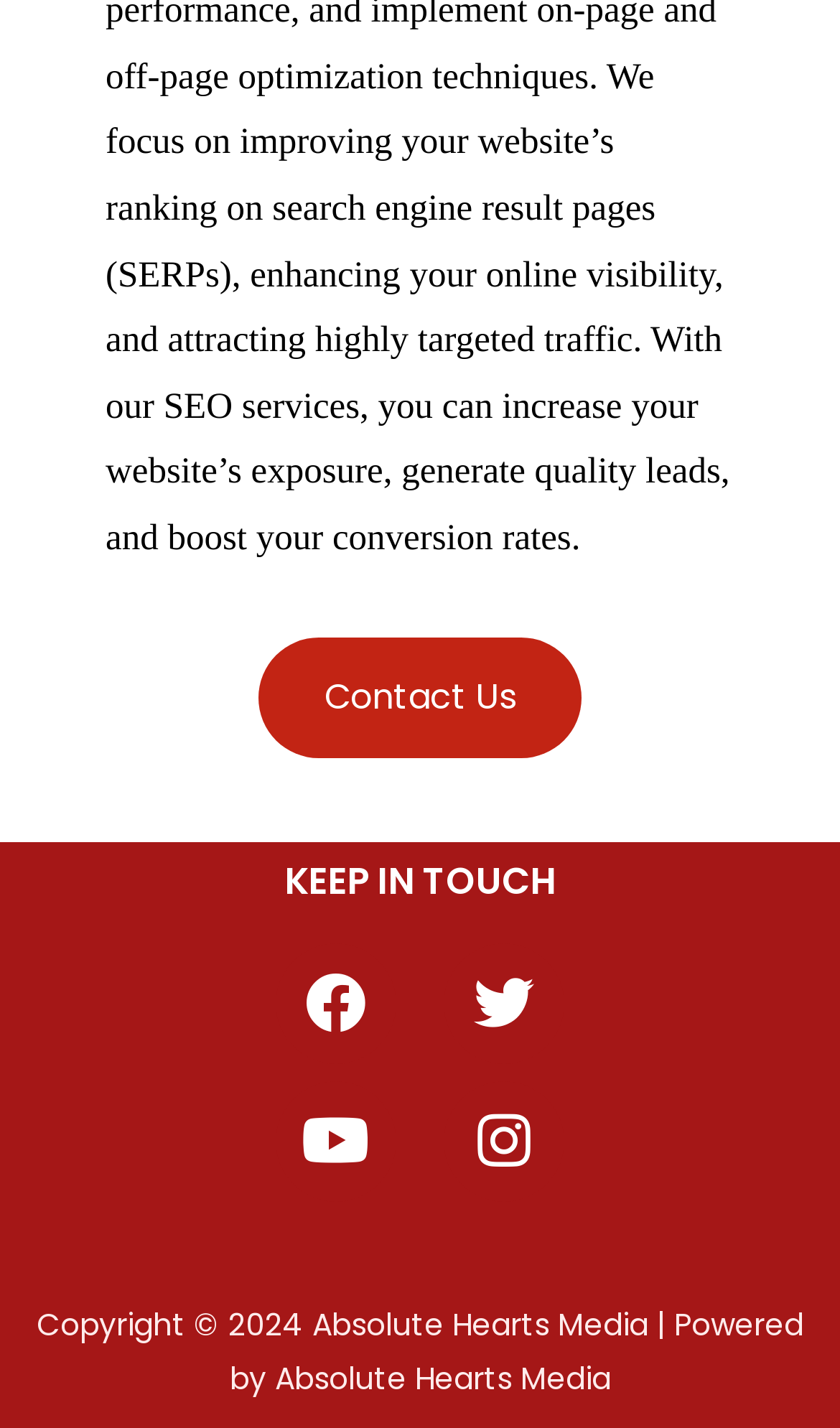Please give a succinct answer using a single word or phrase:
What is the social media platform with the Youtube icon?

Youtube